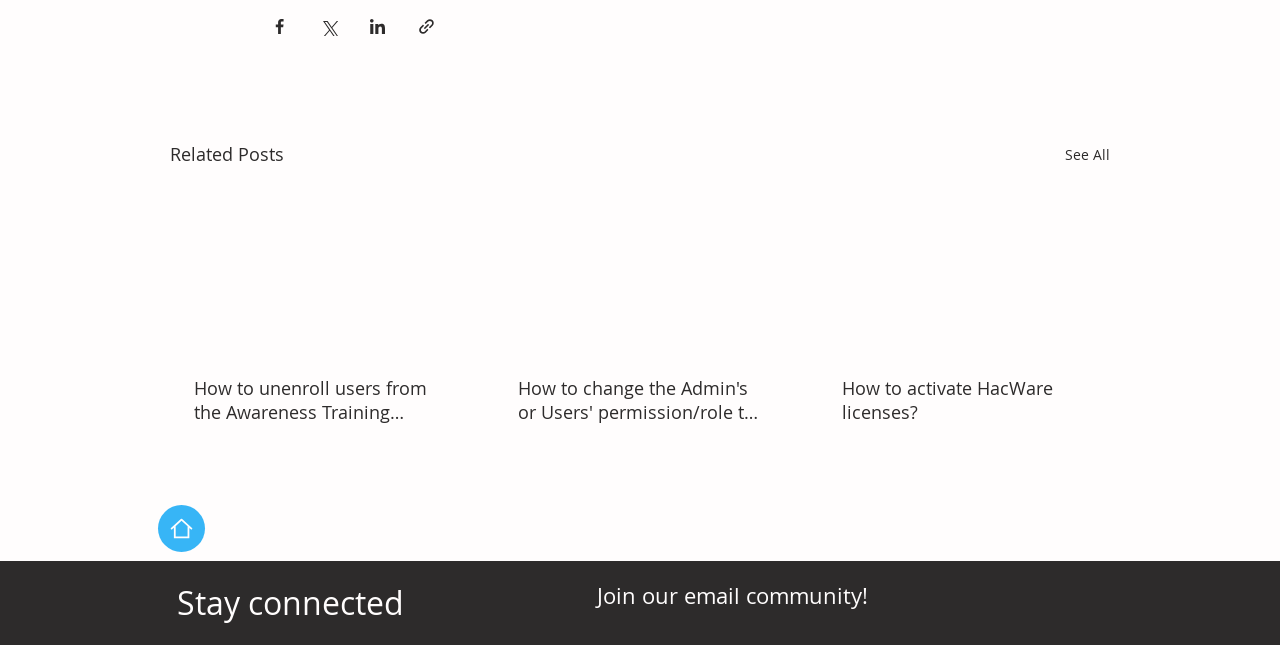Show the bounding box coordinates for the element that needs to be clicked to execute the following instruction: "Read the article about unenrolling users from the Awareness Training Lesson plan". Provide the coordinates in the form of four float numbers between 0 and 1, i.e., [left, top, right, bottom].

[0.152, 0.582, 0.341, 0.657]